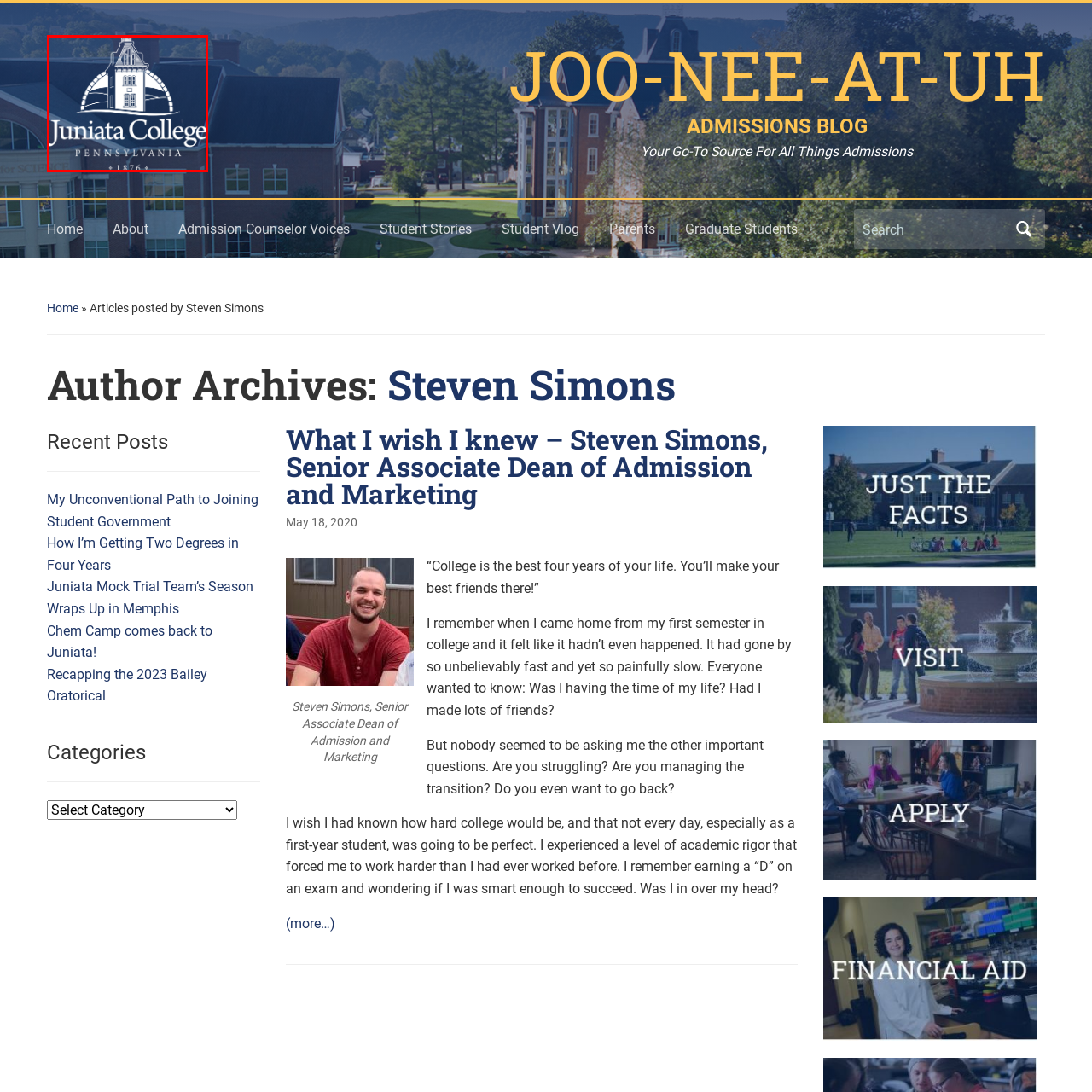Deliver a detailed account of the image that lies within the red box.

The image features the logo of Juniata College, a renowned educational institution located in Pennsylvania. The design showcases a prominent building, reflecting the college's commitment to rich history and academic excellence since its establishment in 1876. The logo is elegantly presented with the name “Juniata College” prominently displayed, signifying its identity and heritage in the educational landscape. The visual encapsulates the spirit of the college, inviting prospective students and visitors to explore its offerings and community.